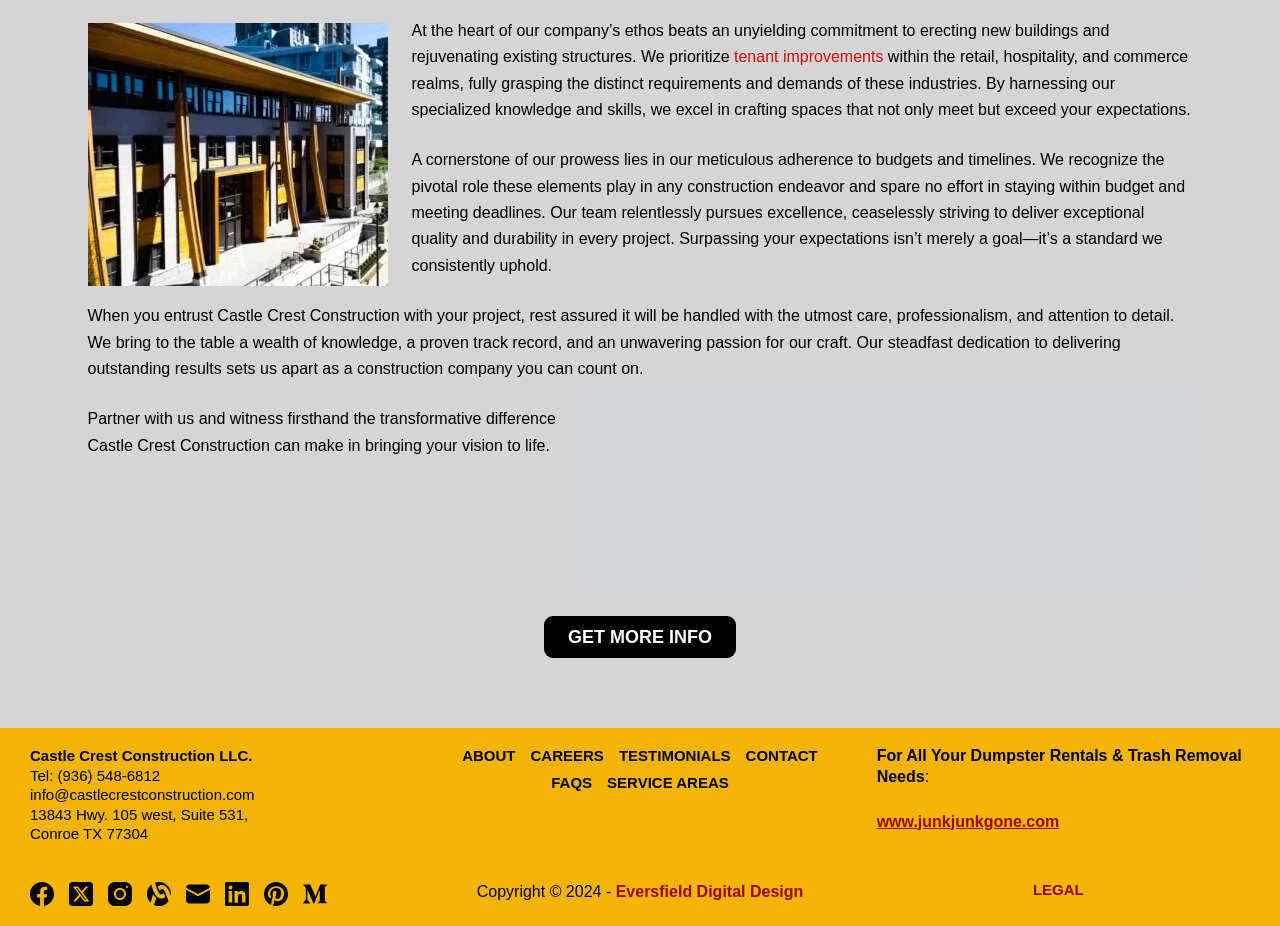Specify the bounding box coordinates for the region that must be clicked to perform the given instruction: "Learn more about dumpster rentals and trash removal".

[0.685, 0.878, 0.827, 0.896]